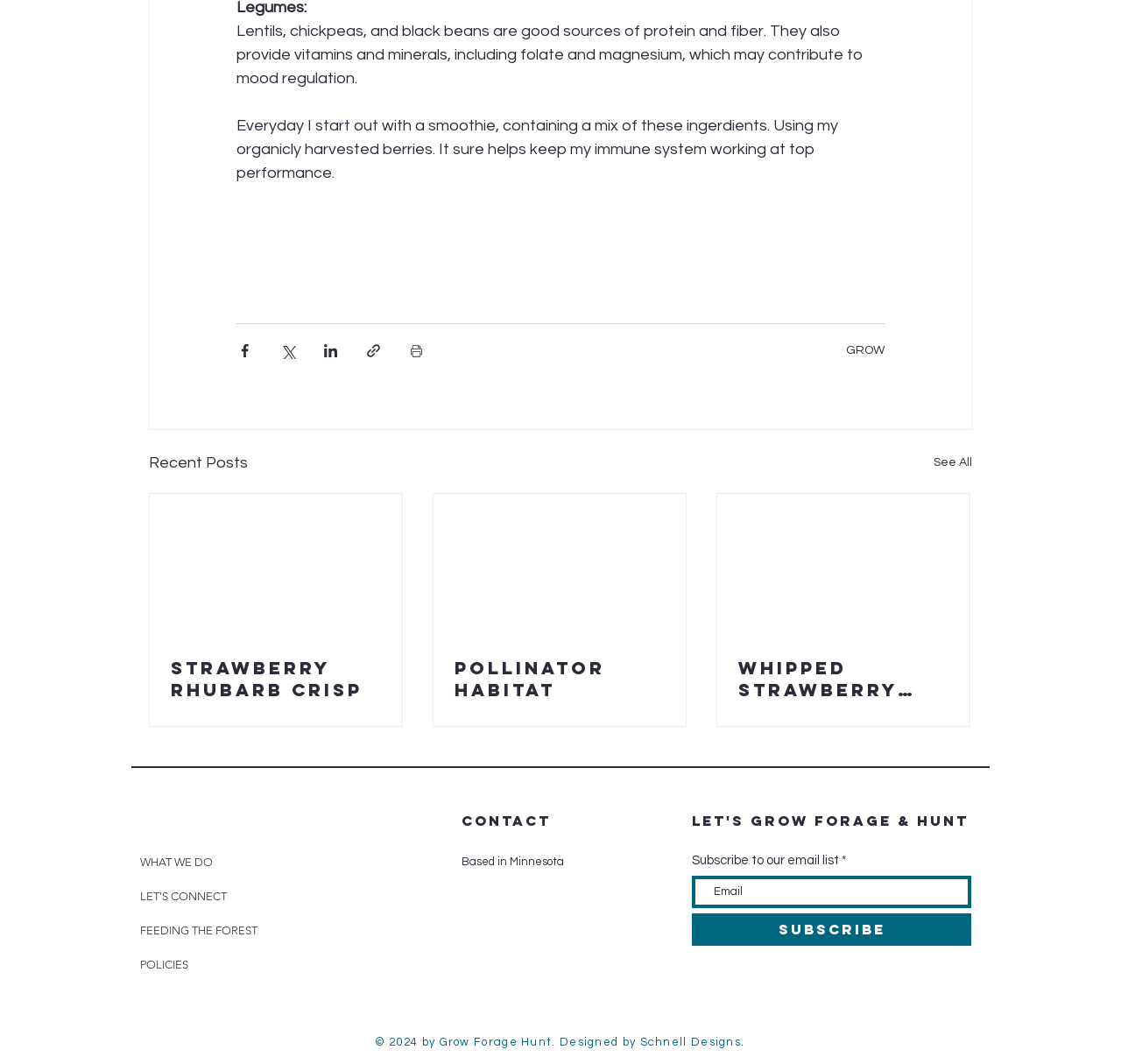Find the bounding box coordinates of the element to click in order to complete the given instruction: "Subscribe to the email list."

[0.617, 0.823, 0.866, 0.854]